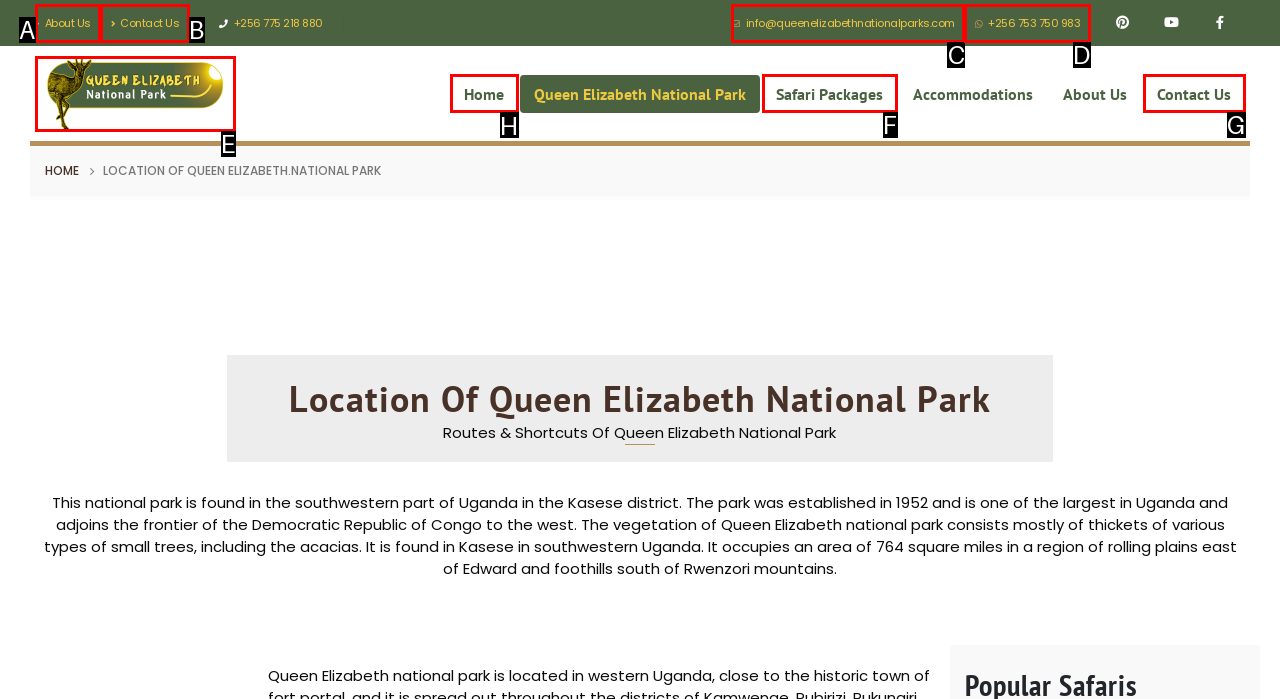Decide which UI element to click to accomplish the task: Go to Home
Respond with the corresponding option letter.

H